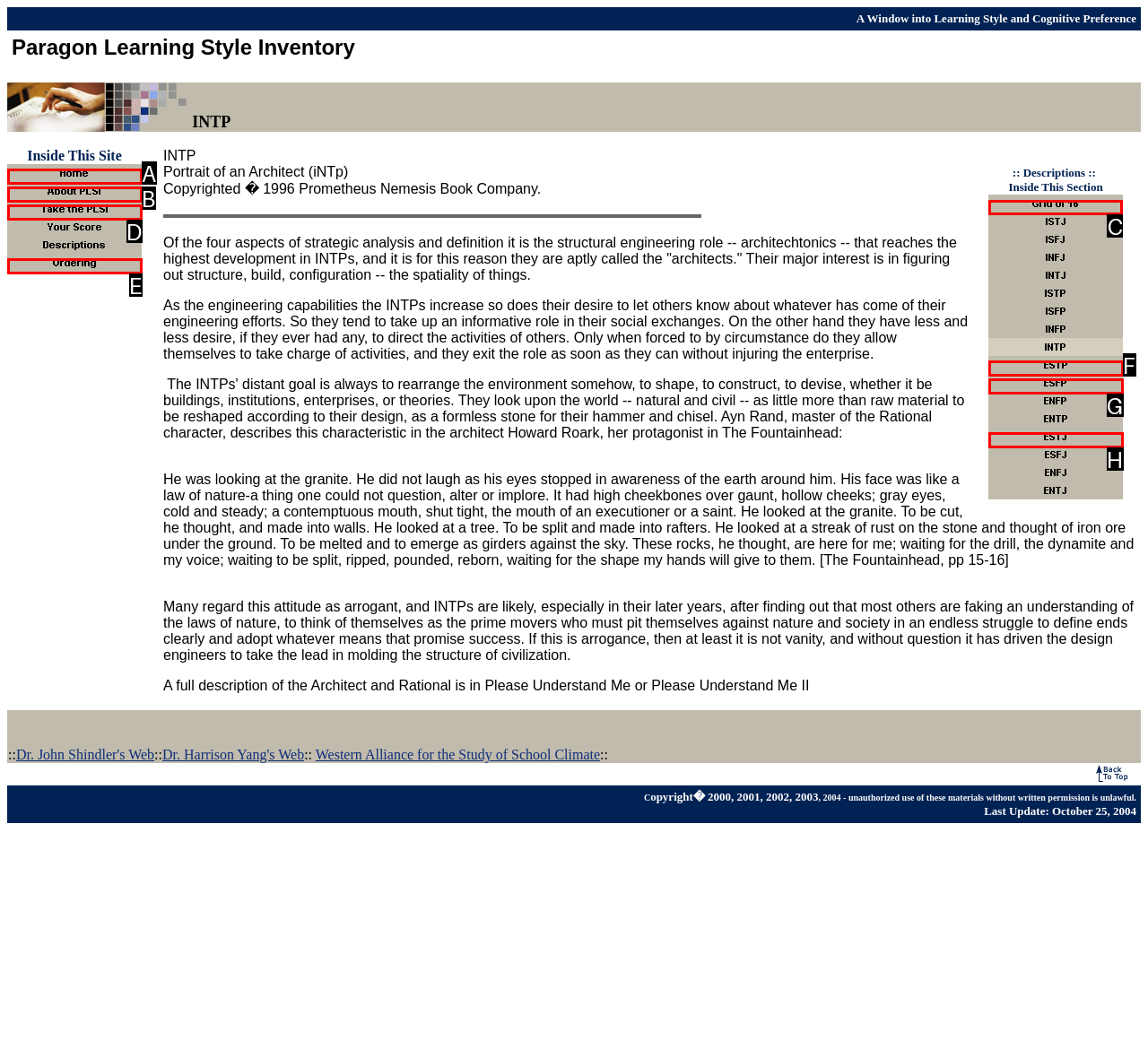Identify the HTML element I need to click to complete this task: Explore the 'Grid of 16' section Provide the option's letter from the available choices.

C